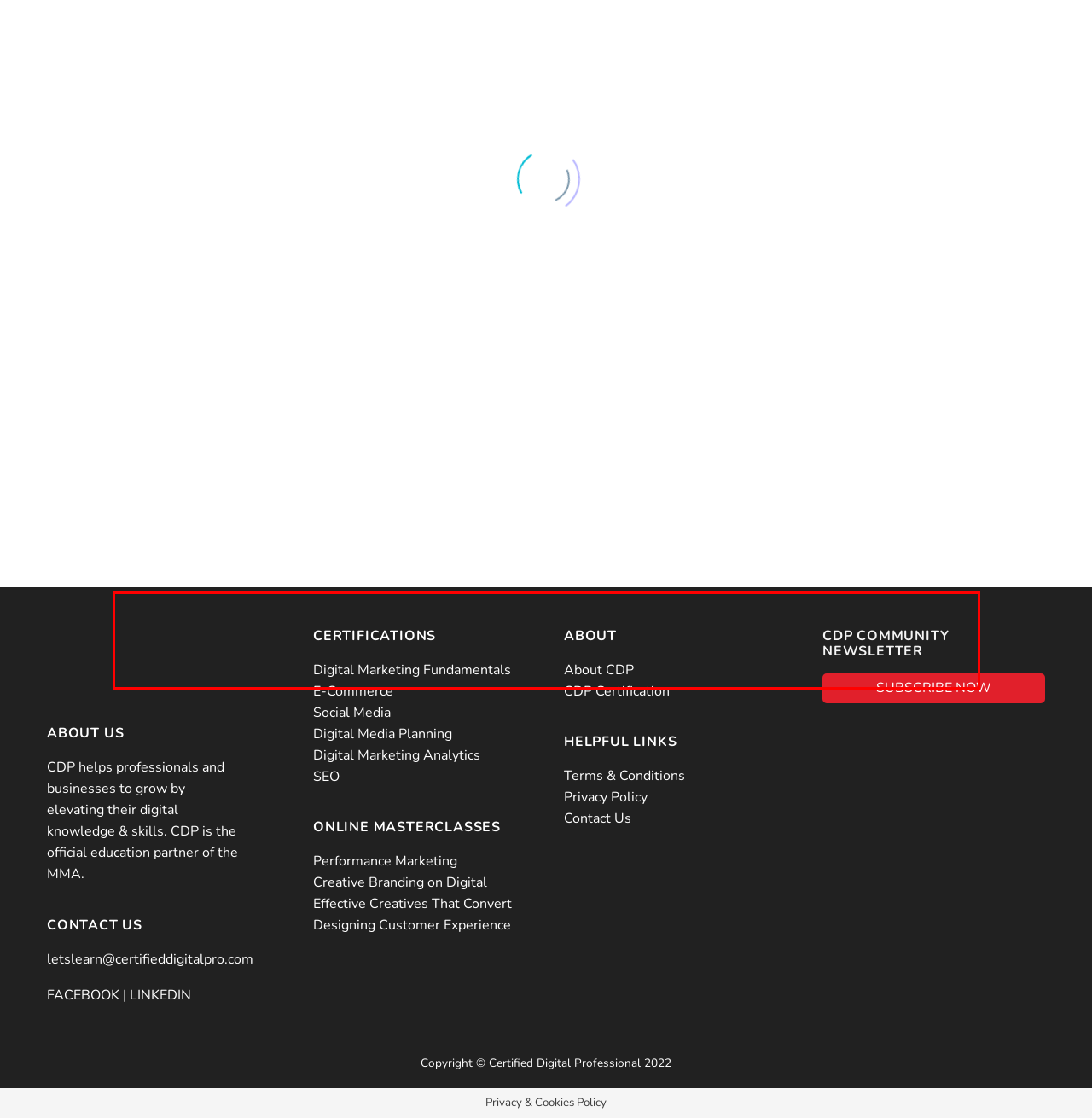Observe the screenshot of the webpage that includes a red rectangle bounding box. Conduct OCR on the content inside this red bounding box and generate the text.

As a Marketing Executive in a bank that embraces digital media in their strategies, I had to prove myself to be more effective and credible for the role. After taking CDM’s training, I am now confident to contribute even more to my company and brand.